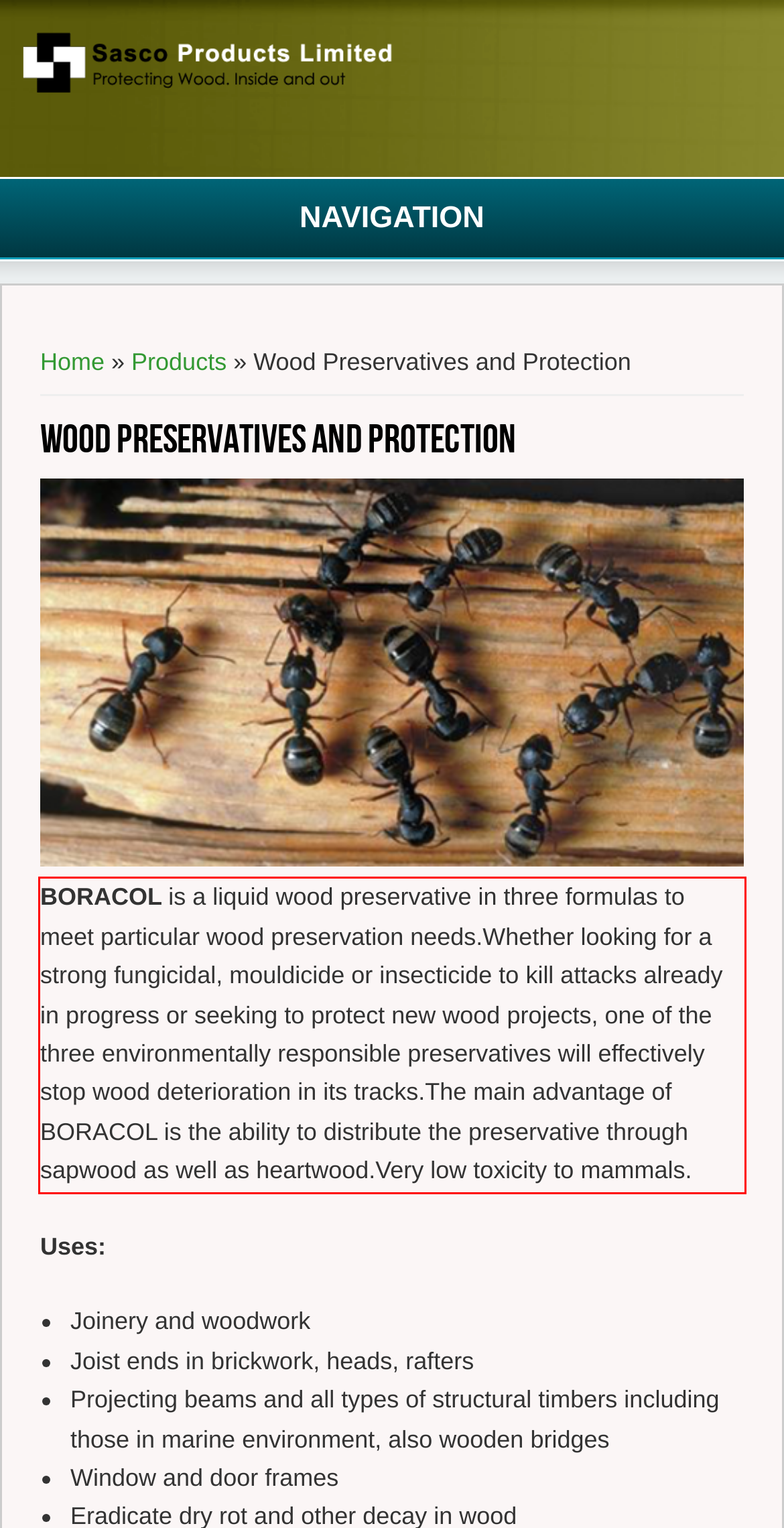Please perform OCR on the text content within the red bounding box that is highlighted in the provided webpage screenshot.

BORACOL is a liquid wood preservative in three formulas to meet particular wood preservation needs.Whether looking for a strong fungicidal, mouldicide or insecticide to kill attacks already in progress or seeking to protect new wood projects, one of the three environmentally responsible preservatives will effectively stop wood deterioration in its tracks.The main advantage of BORACOL is the ability to distribute the preservative through sapwood as well as heartwood.Very low toxicity to mammals.